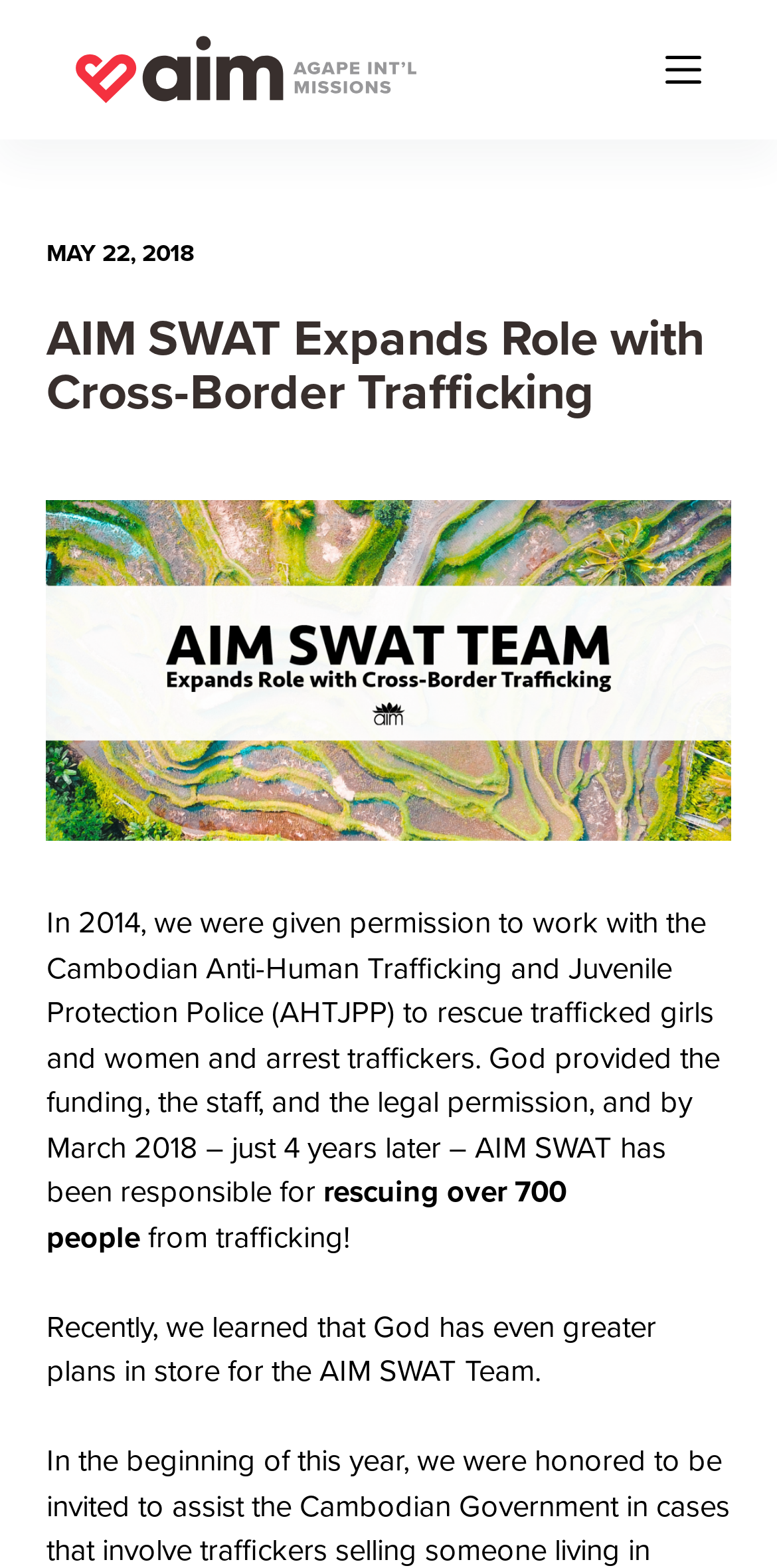Give a detailed account of the webpage's layout and content.

The webpage is about Agape International Missions (AIM) and their SWAT team's expansion in combating cross-border human trafficking. At the top left corner, there is a link to skip to the content, and next to it, the AIM logo is displayed. On the top right corner, a menu button is located.

Below the top section, a header section spans across the page, containing a time stamp "MAY 22, 2018" on the left side, and a heading "AIM SWAT Expands Role with Cross-Border Trafficking" in the middle. 

Underneath the header, there is a figure or an image that takes up most of the width of the page. Below the image, a block of text describes AIM's work with the Cambodian Anti-Human Trafficking and Juvenile Protection Police, detailing their achievements in rescuing trafficked girls and women and arresting traffickers. The text is divided into three paragraphs, with the second paragraph mentioning the rescue of over 700 people from trafficking. The third paragraph starts with "Recently, we learned that God has even greater plans in store for the AIM SWAT Team."